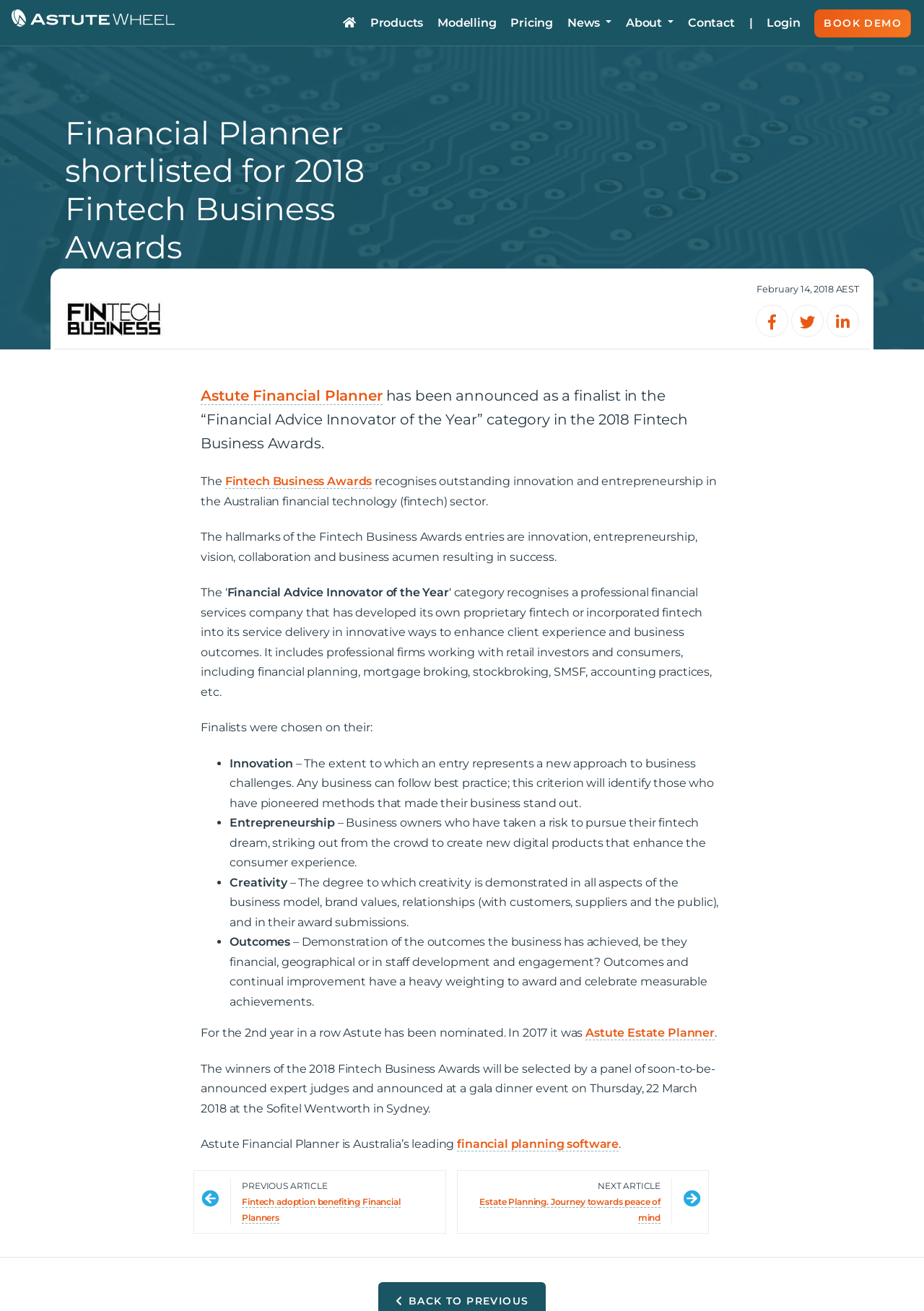Please specify the coordinates of the bounding box for the element that should be clicked to carry out this instruction: "Check social media links". The coordinates must be four float numbers between 0 and 1, formatted as [left, top, right, bottom].

None